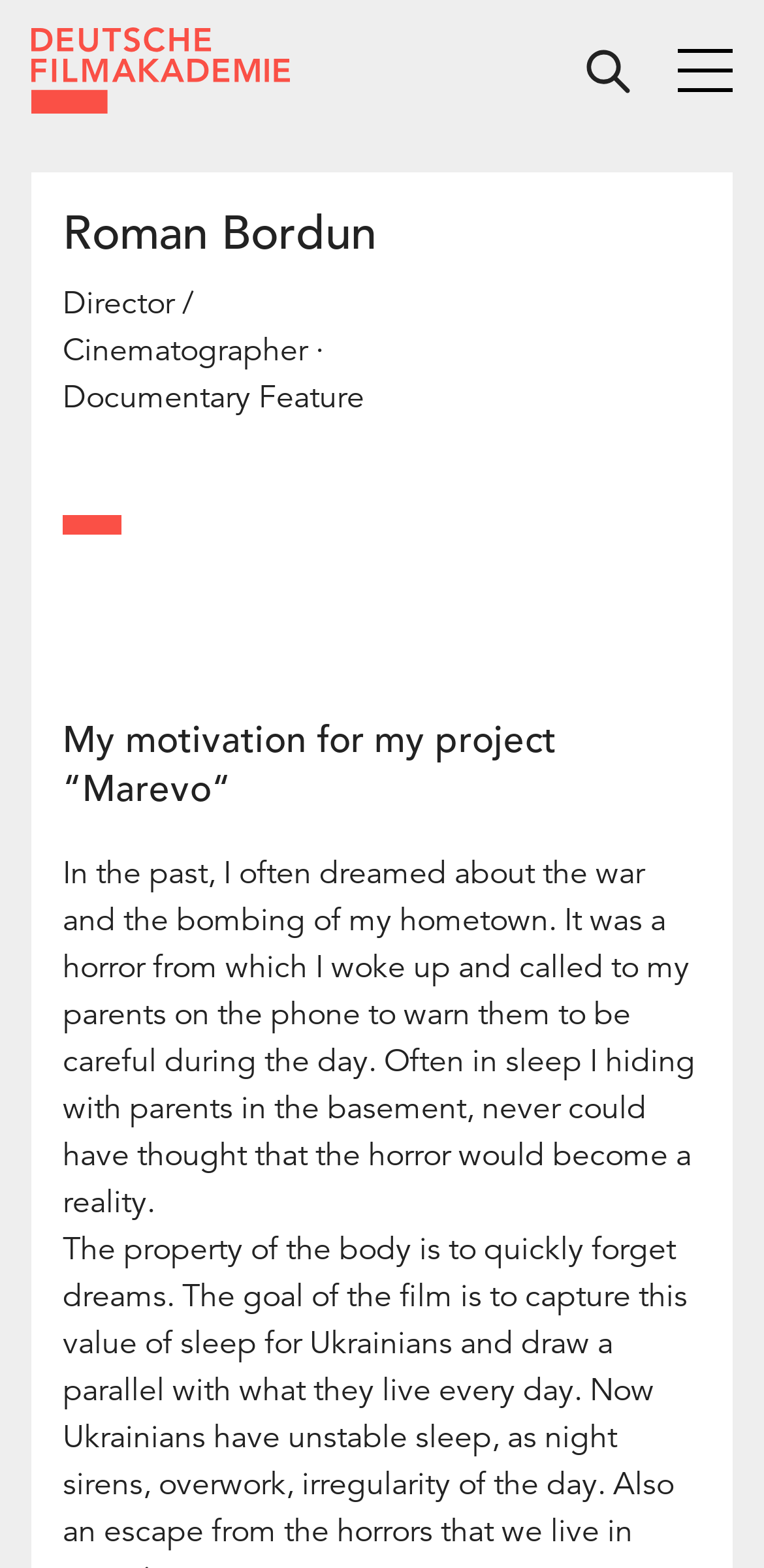Respond to the following question with a brief word or phrase:
What is the name of Roman Bordun's project?

Marevo